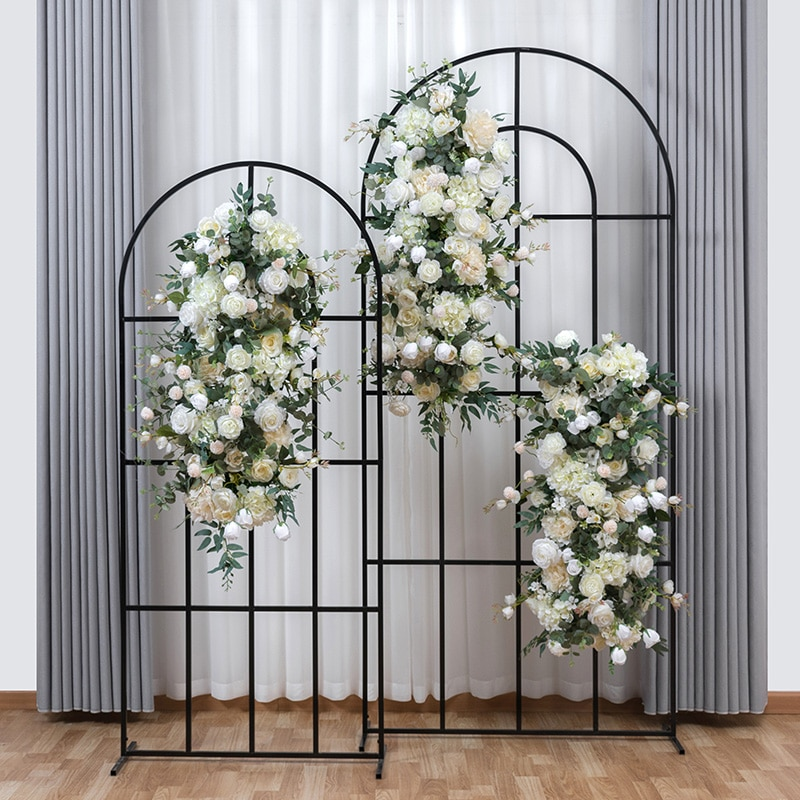What type of flowers are on the trellis? Refer to the image and provide a one-word or short phrase answer.

Artificial